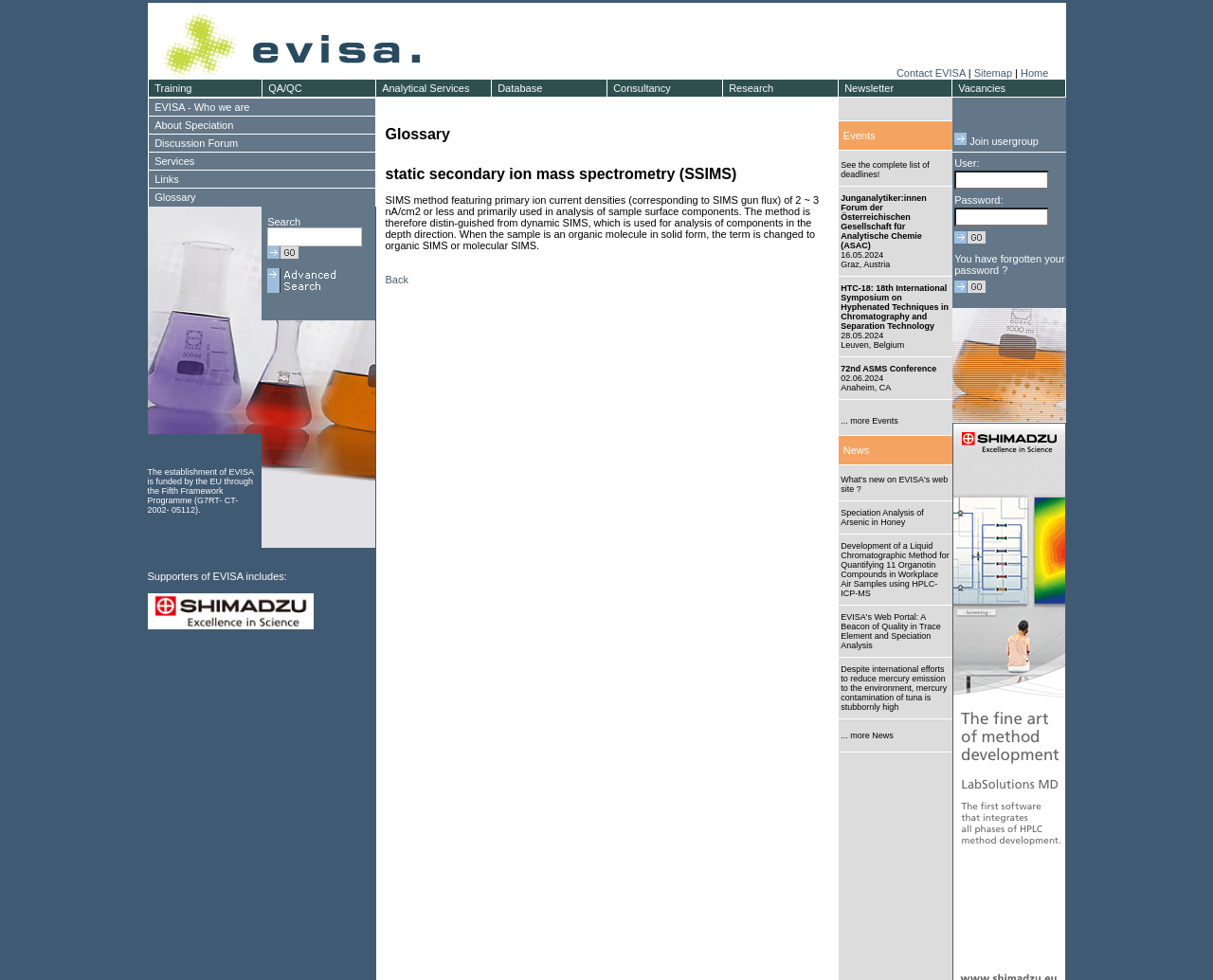From the details in the image, provide a thorough response to the question: What is the name of the section below the top navigation bar?

The section below the top navigation bar is titled 'EVISA - Who we are', which suggests that it provides information about the organization, its mission, and its goals.